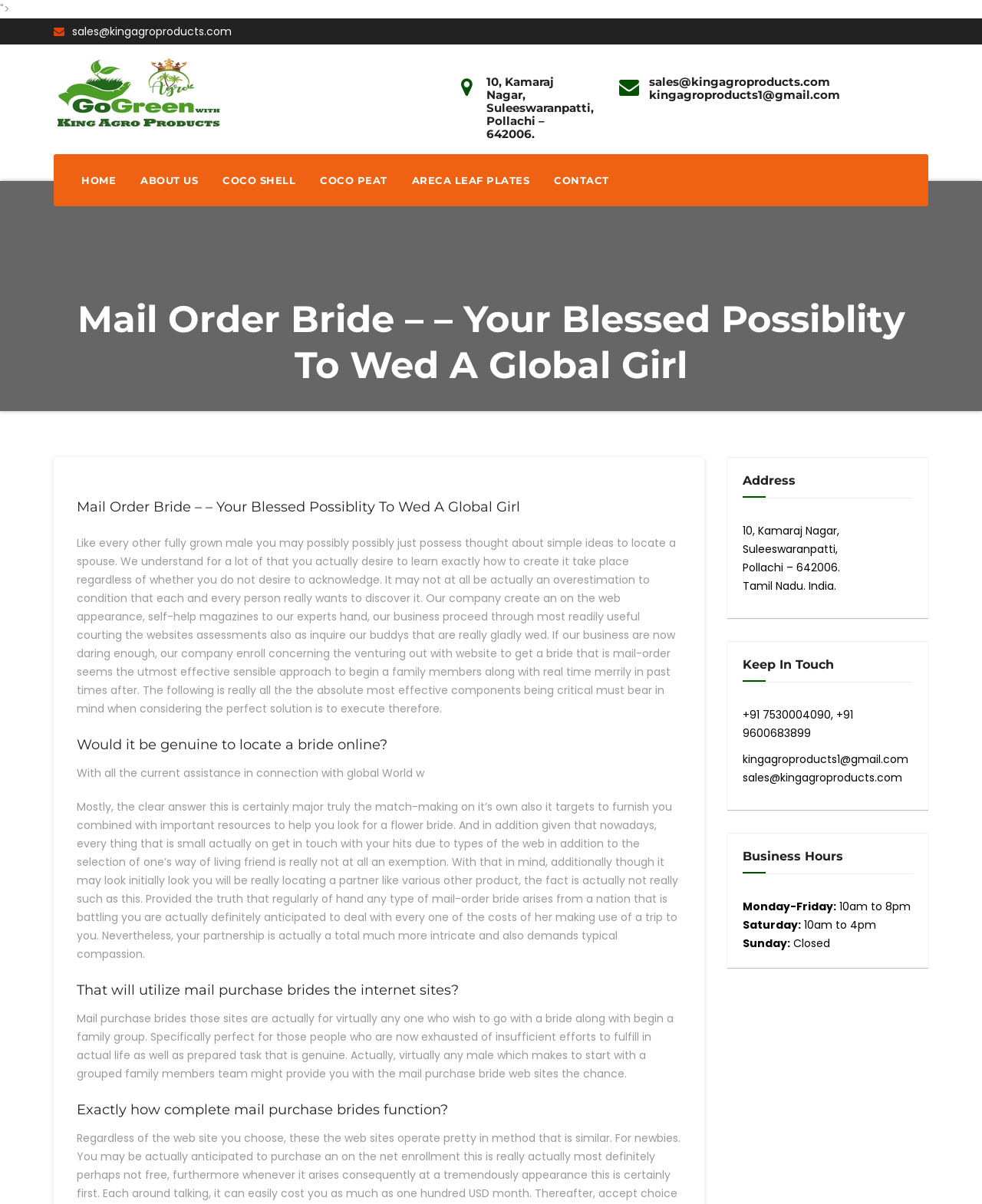Please locate the clickable area by providing the bounding box coordinates to follow this instruction: "Check the 'Business Hours'".

[0.756, 0.705, 0.93, 0.726]